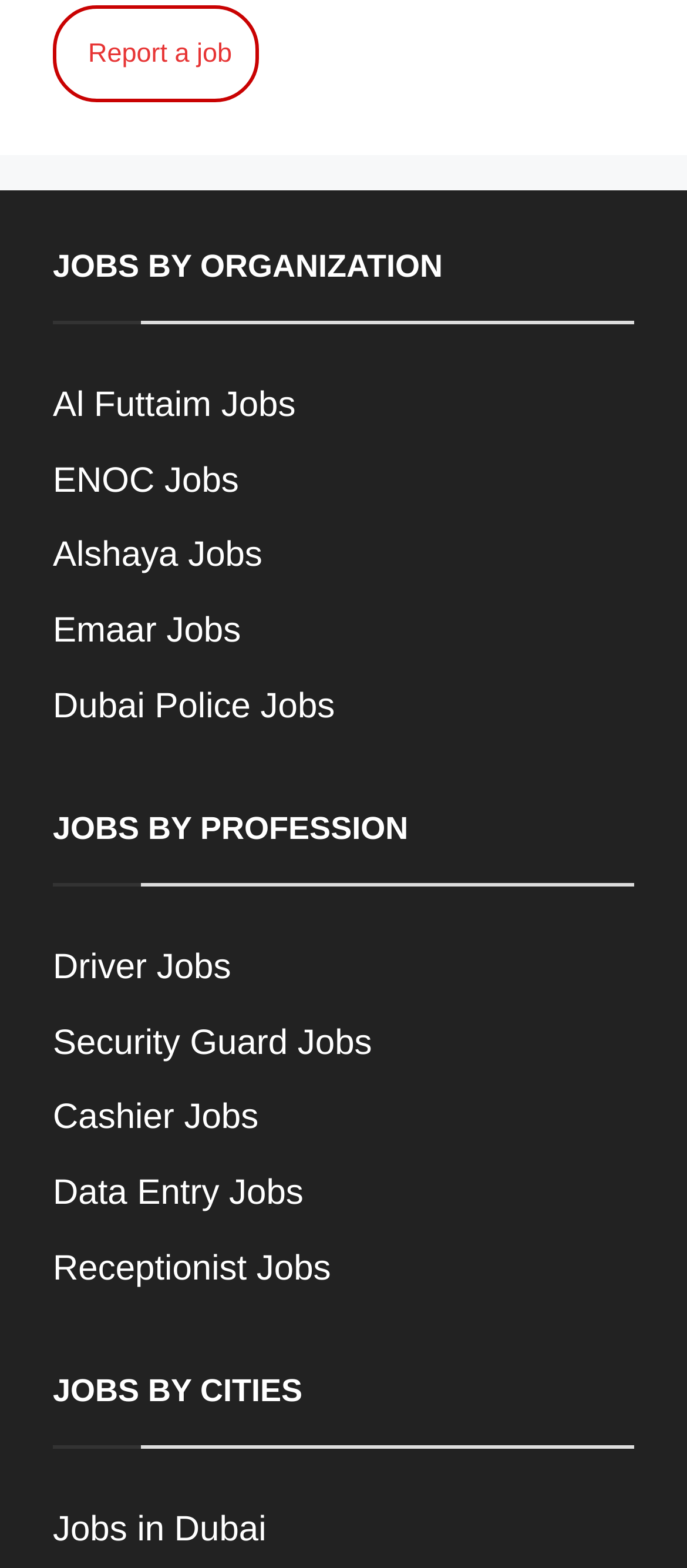Please specify the bounding box coordinates of the element that should be clicked to execute the given instruction: 'Check ENOC Jobs'. Ensure the coordinates are four float numbers between 0 and 1, expressed as [left, top, right, bottom].

[0.077, 0.294, 0.348, 0.319]